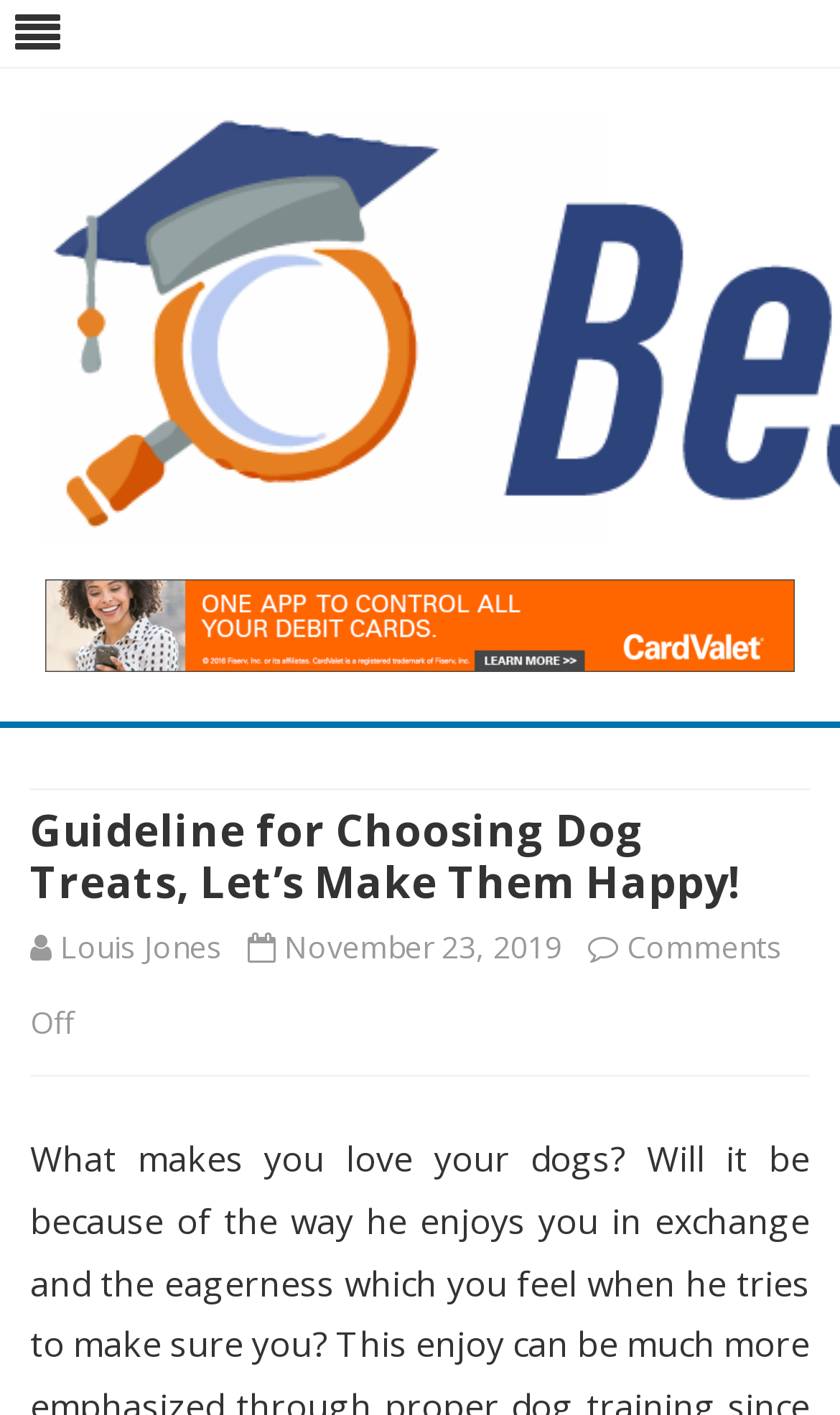Who is the author of the article?
Refer to the screenshot and respond with a concise word or phrase.

Louis Jones